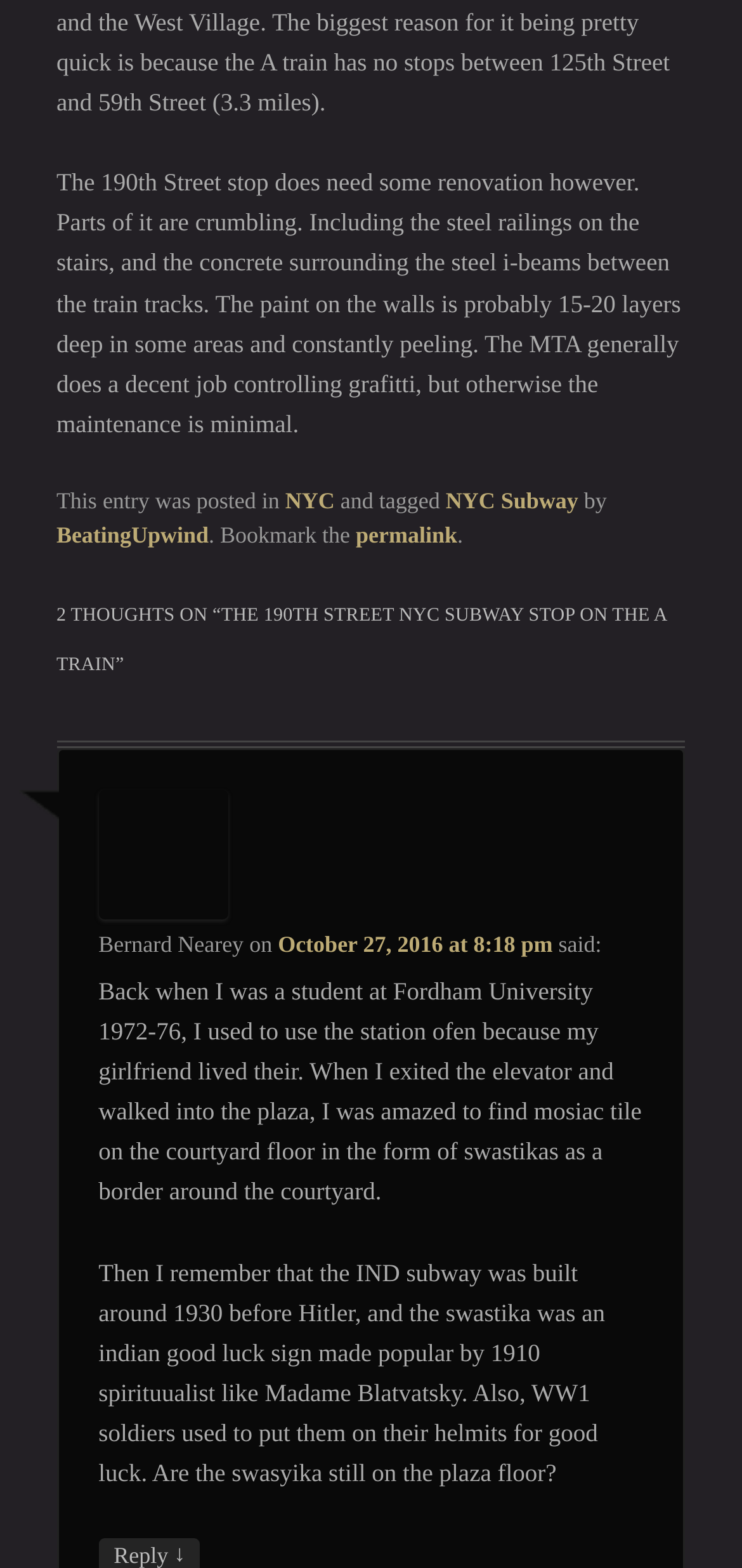Consider the image and give a detailed and elaborate answer to the question: 
What is the date of Bernard Nearey's comment?

The timestamp of Bernard Nearey's comment is 'October 27, 2016 at 8:18 pm', which indicates the date of his comment.